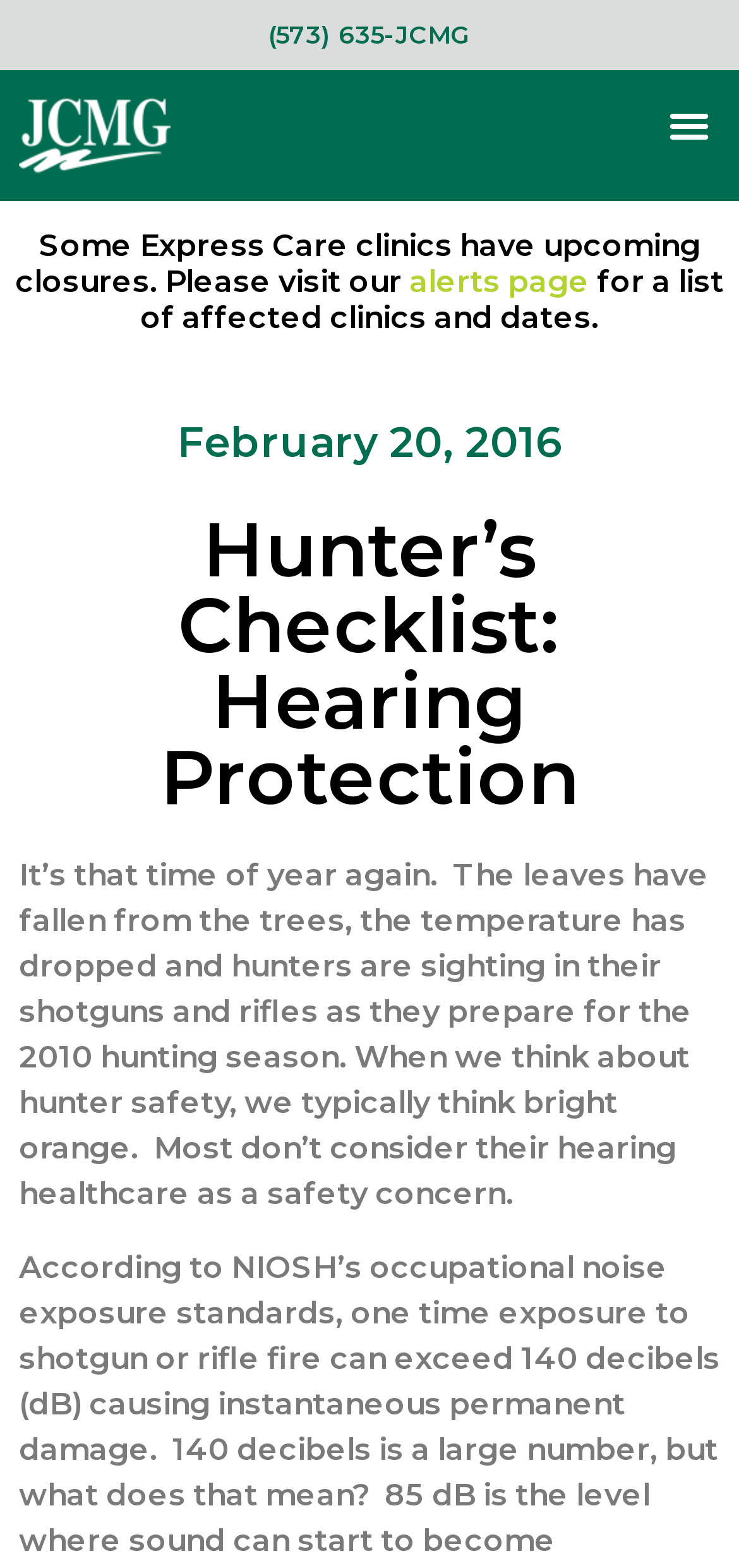What is the phone number on the webpage?
Deliver a detailed and extensive answer to the question.

The phone number can be found on the top of the webpage, which is a link element with the text '(573) 635-JCMG'.